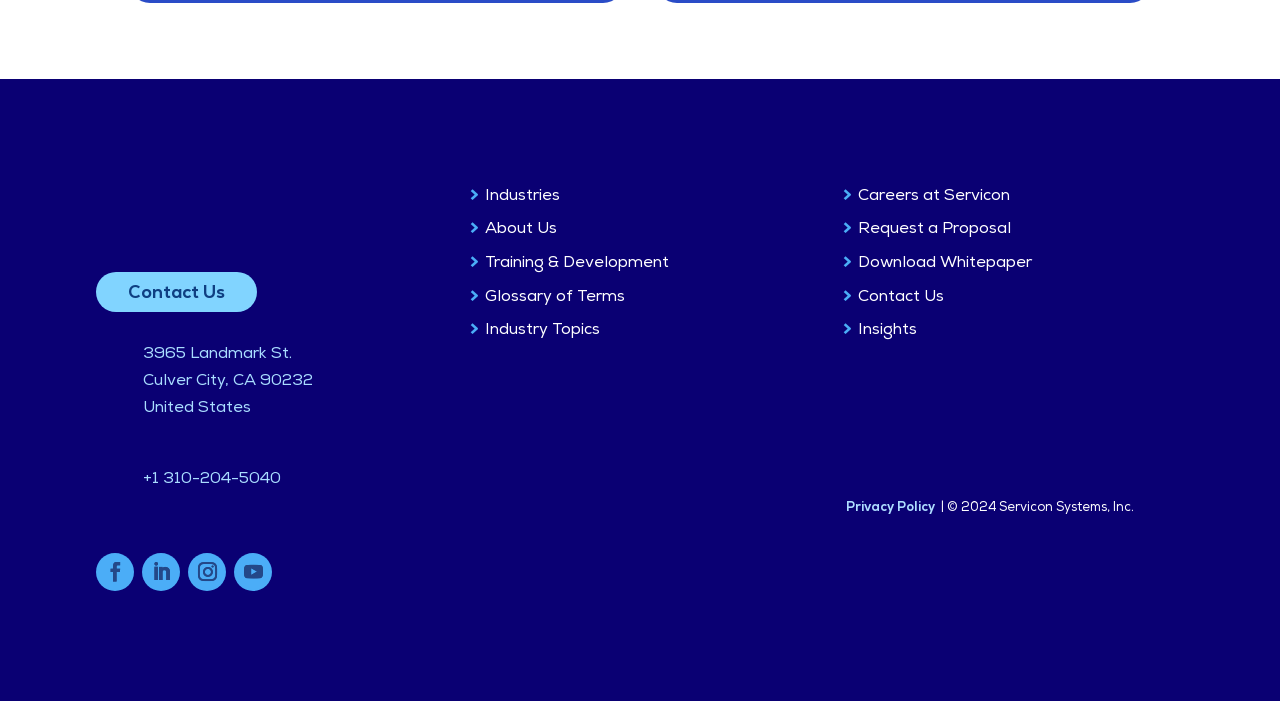What is the certification badge at the bottom of the webpage?
Could you please answer the question thoroughly and with as much detail as possible?

The certification badge can be found at the bottom of the webpage, which is an image with the text 'ISSA CIMS Certified Badge'.